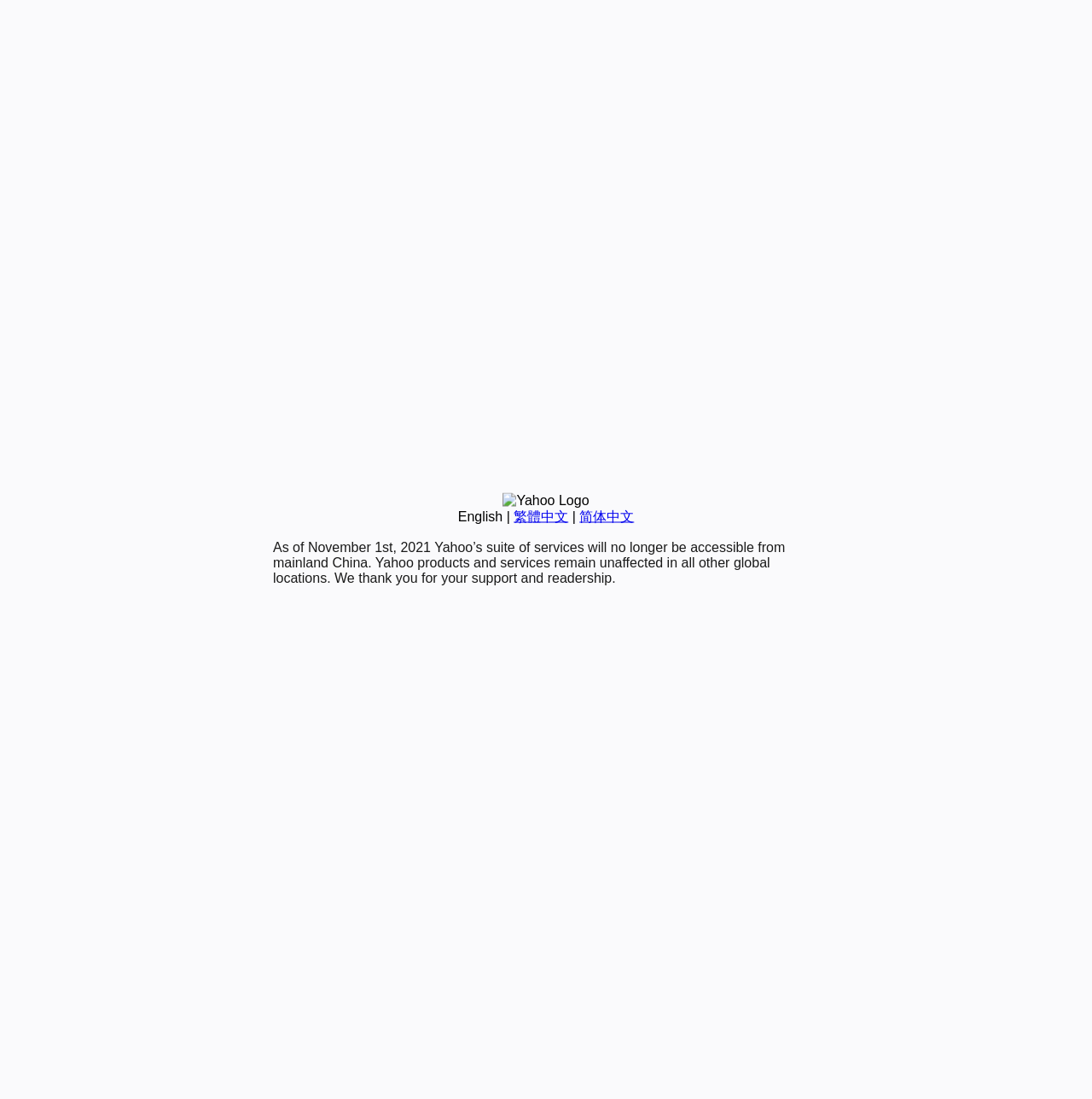Given the description "简体中文", determine the bounding box of the corresponding UI element.

[0.531, 0.463, 0.581, 0.476]